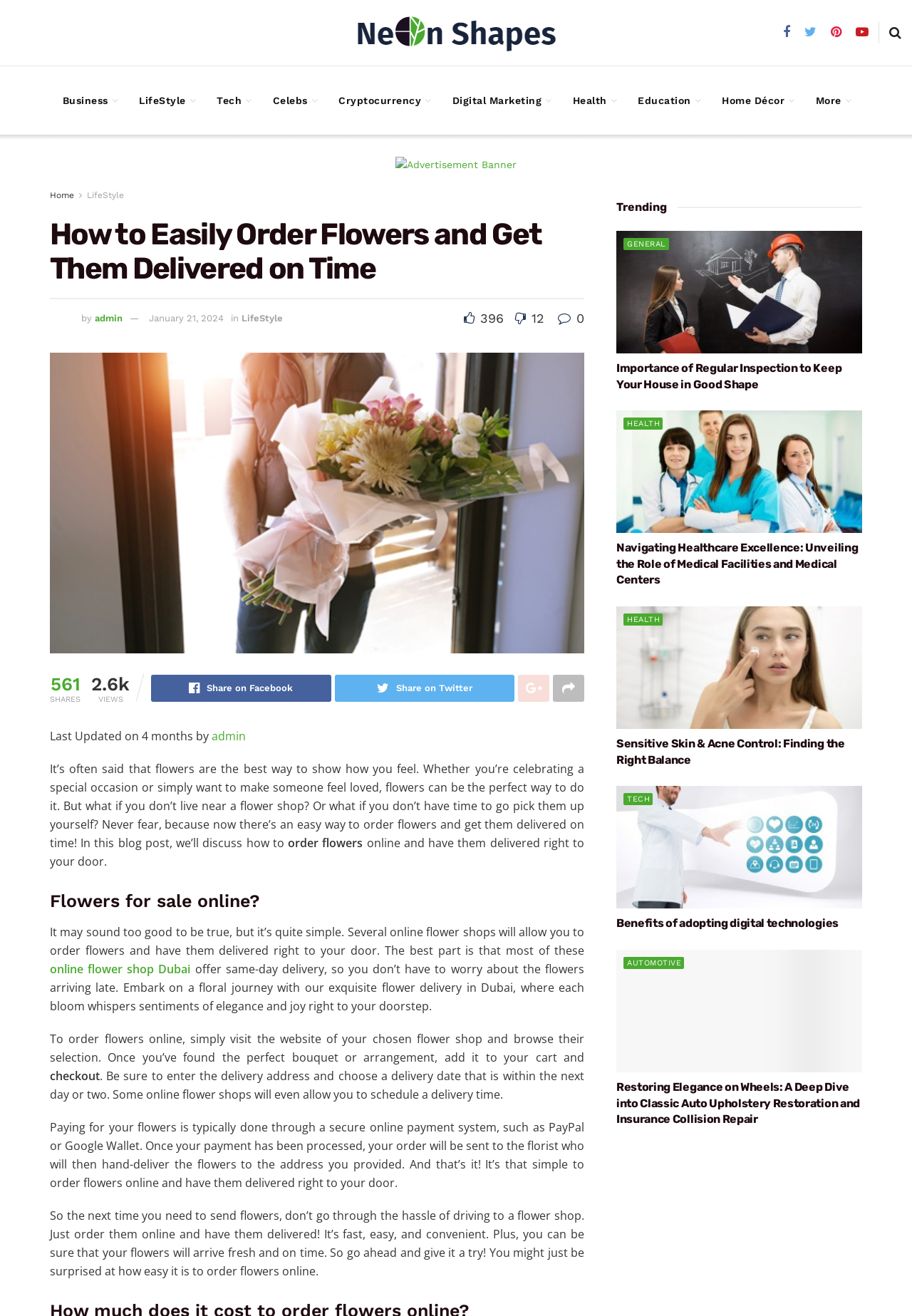Identify the bounding box for the UI element described as: "parent_node: GENERAL". Ensure the coordinates are four float numbers between 0 and 1, formatted as [left, top, right, bottom].

[0.676, 0.175, 0.945, 0.269]